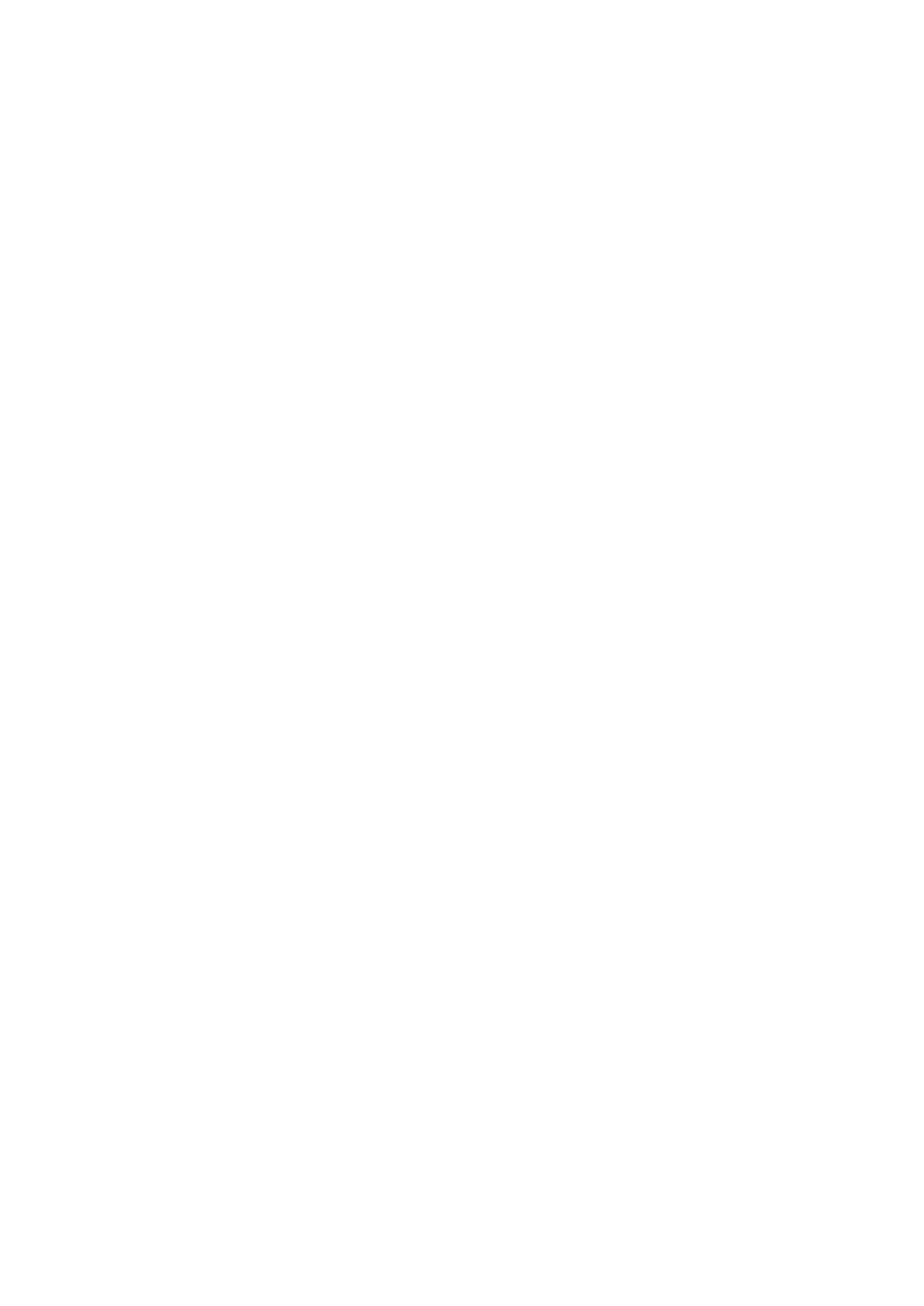Based on the element description Free Computer, identify the bounding box coordinates for the UI element. The coordinates should be in the format (top-left x, top-left y, bottom-right x, bottom-right y) and within the 0 to 1 range.

[0.676, 0.327, 0.759, 0.343]